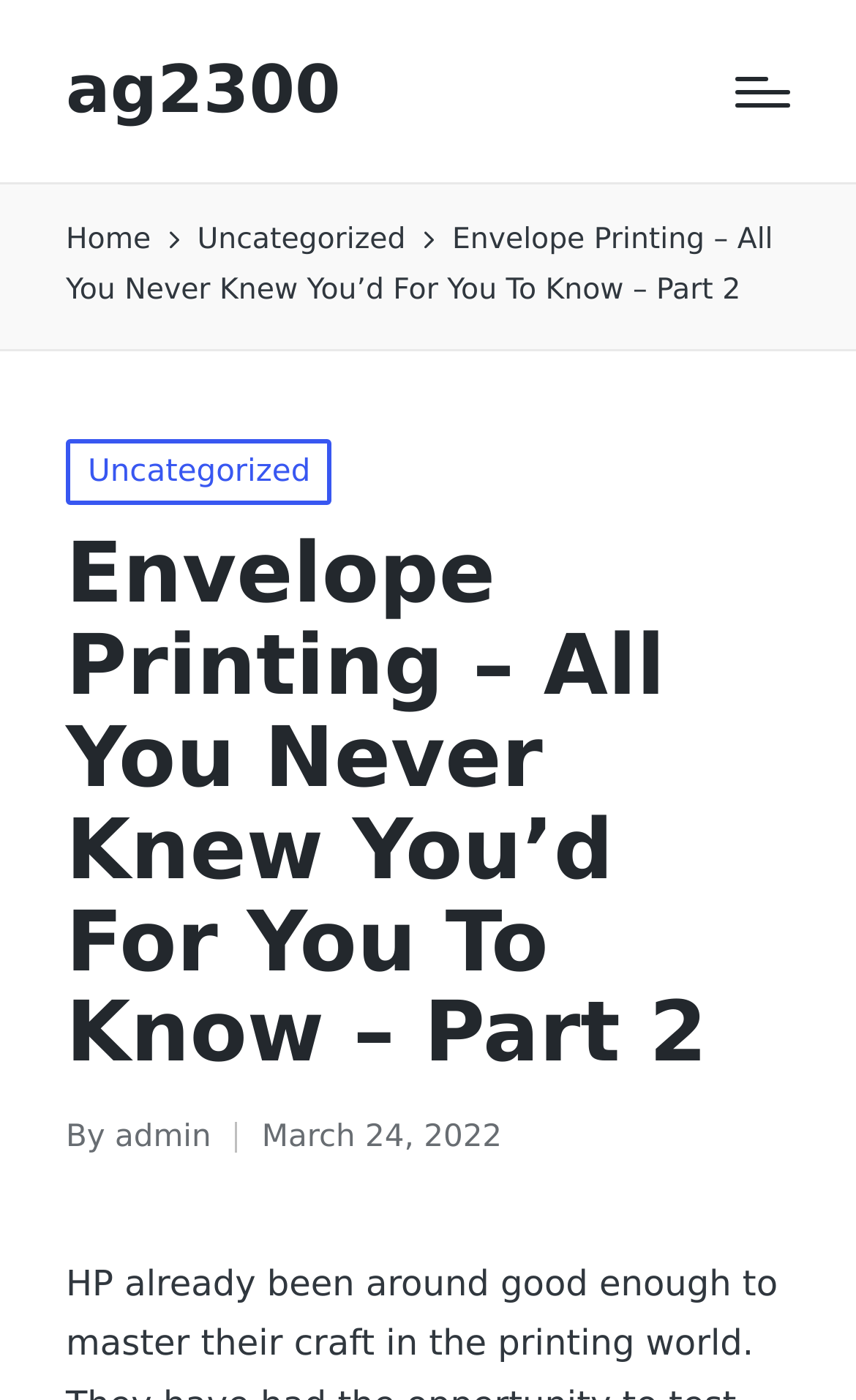Use a single word or phrase to respond to the question:
What is the category of the current post?

Uncategorized